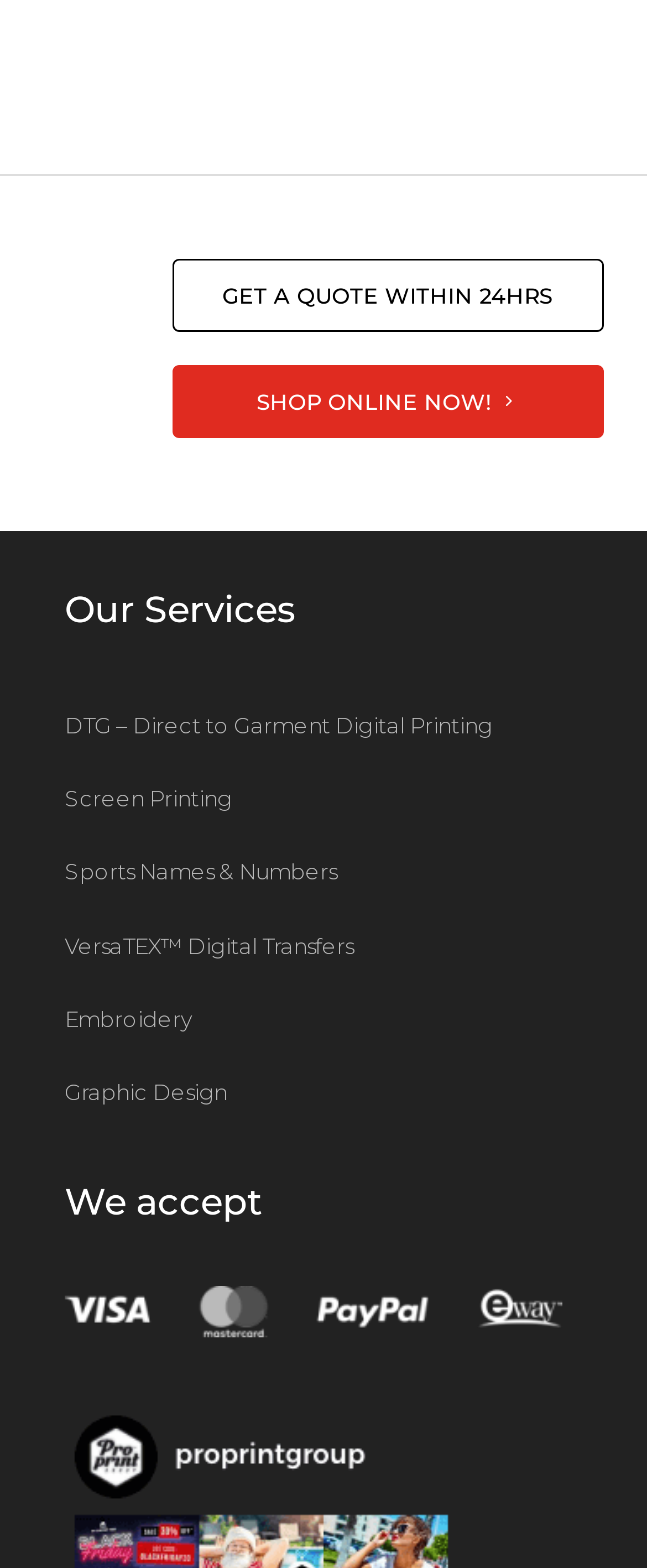Can I shop online with this company?
Based on the screenshot, respond with a single word or phrase.

Yes